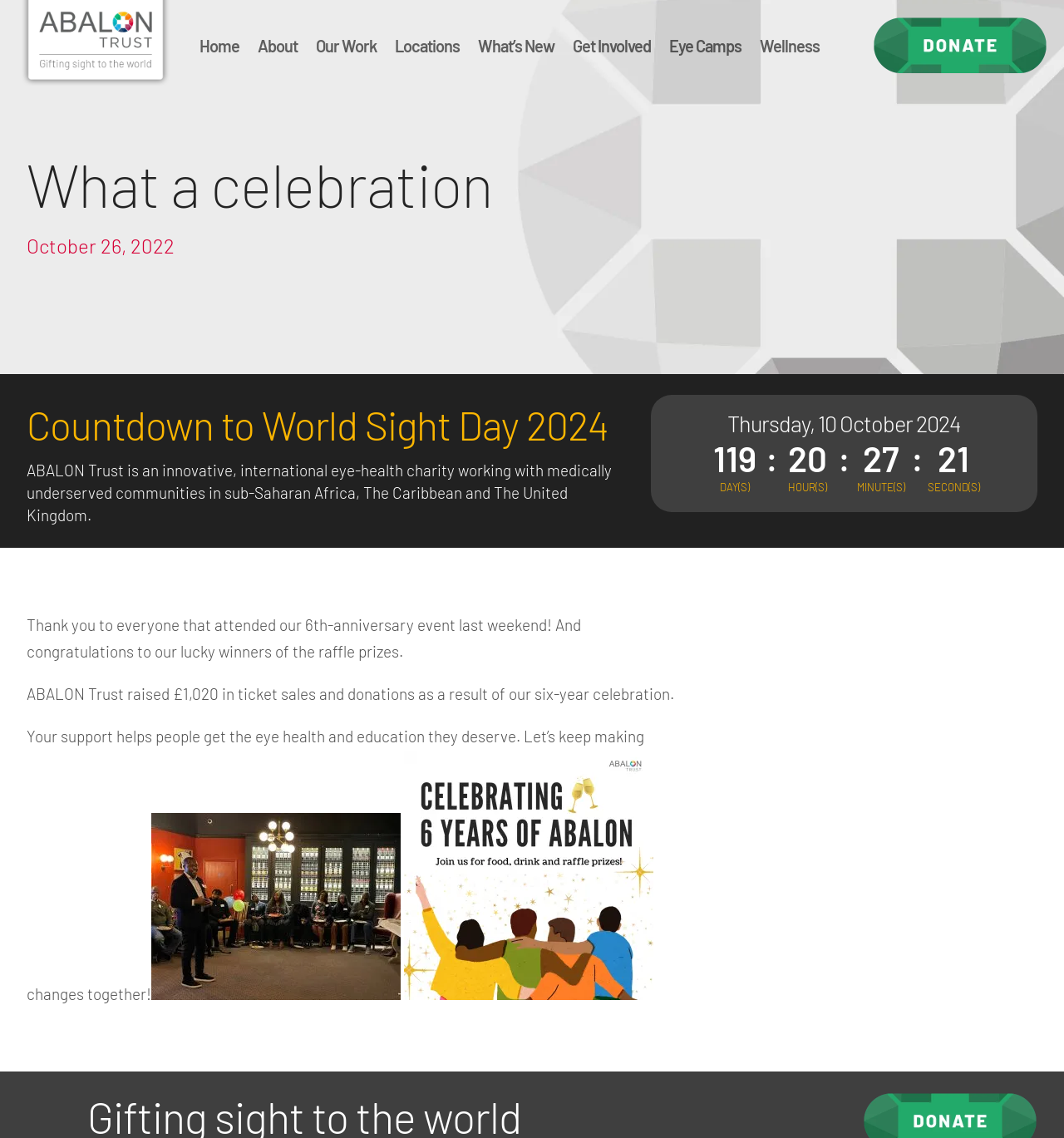Provide the bounding box coordinates of the UI element this sentence describes: "Our Work".

[0.297, 0.0, 0.354, 0.08]